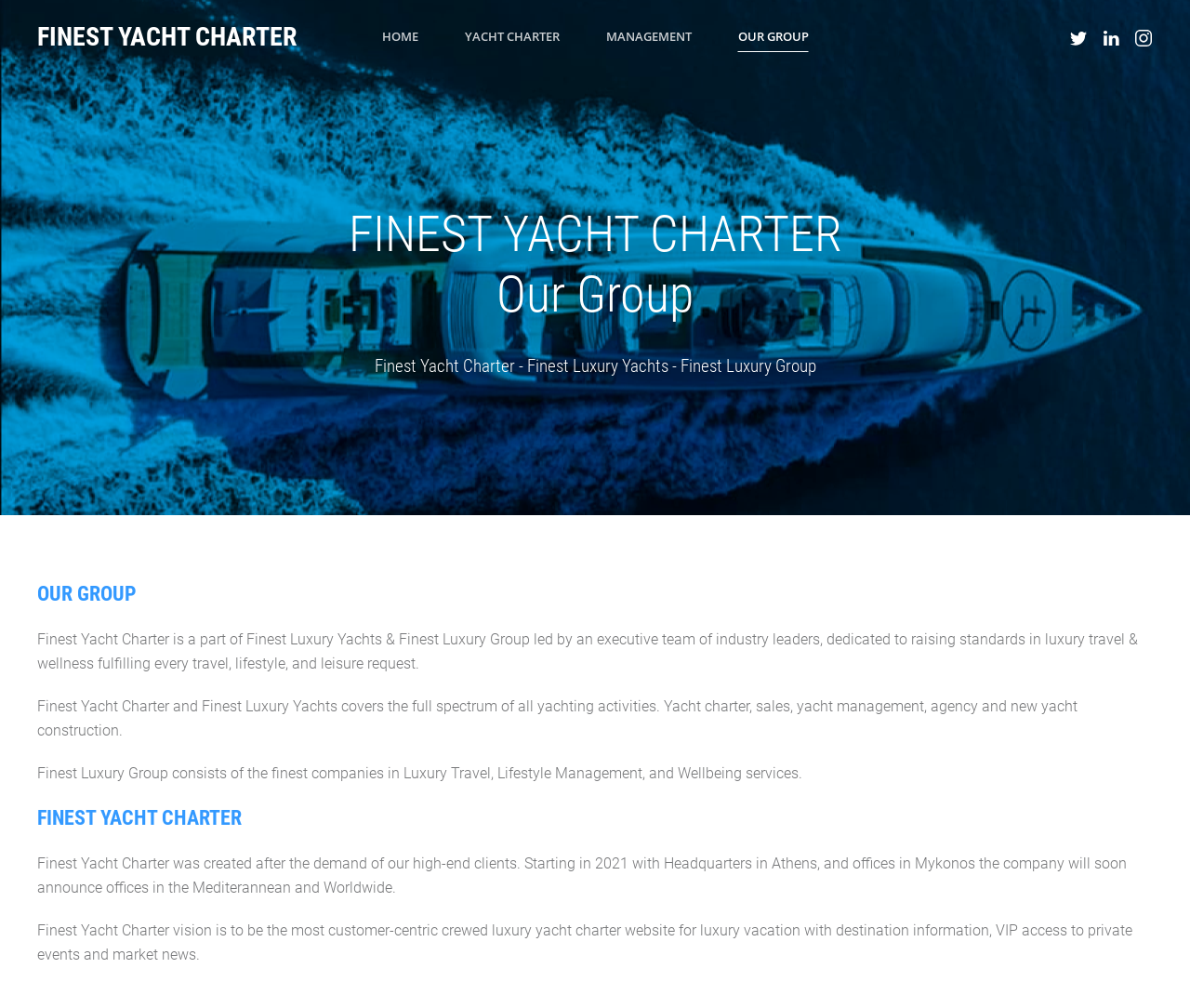Generate the text content of the main headline of the webpage.

FINEST YACHT CHARTER
Our Group
Finest Yacht Charter - Finest Luxury Yachts - Finest Luxury Group